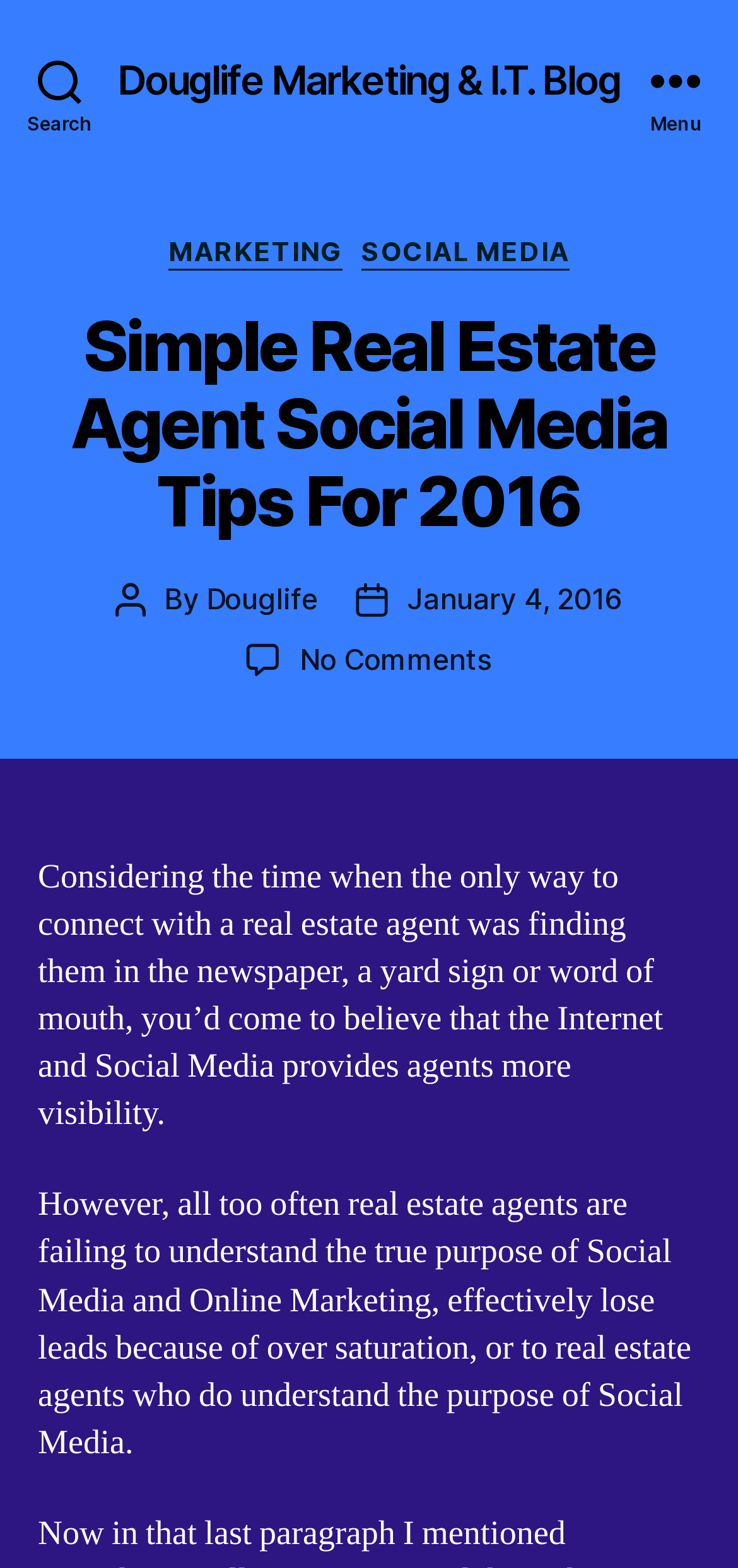Please find the bounding box coordinates of the element that you should click to achieve the following instruction: "Call (404) 512-2726". The coordinates should be presented as four float numbers between 0 and 1: [left, top, right, bottom].

None